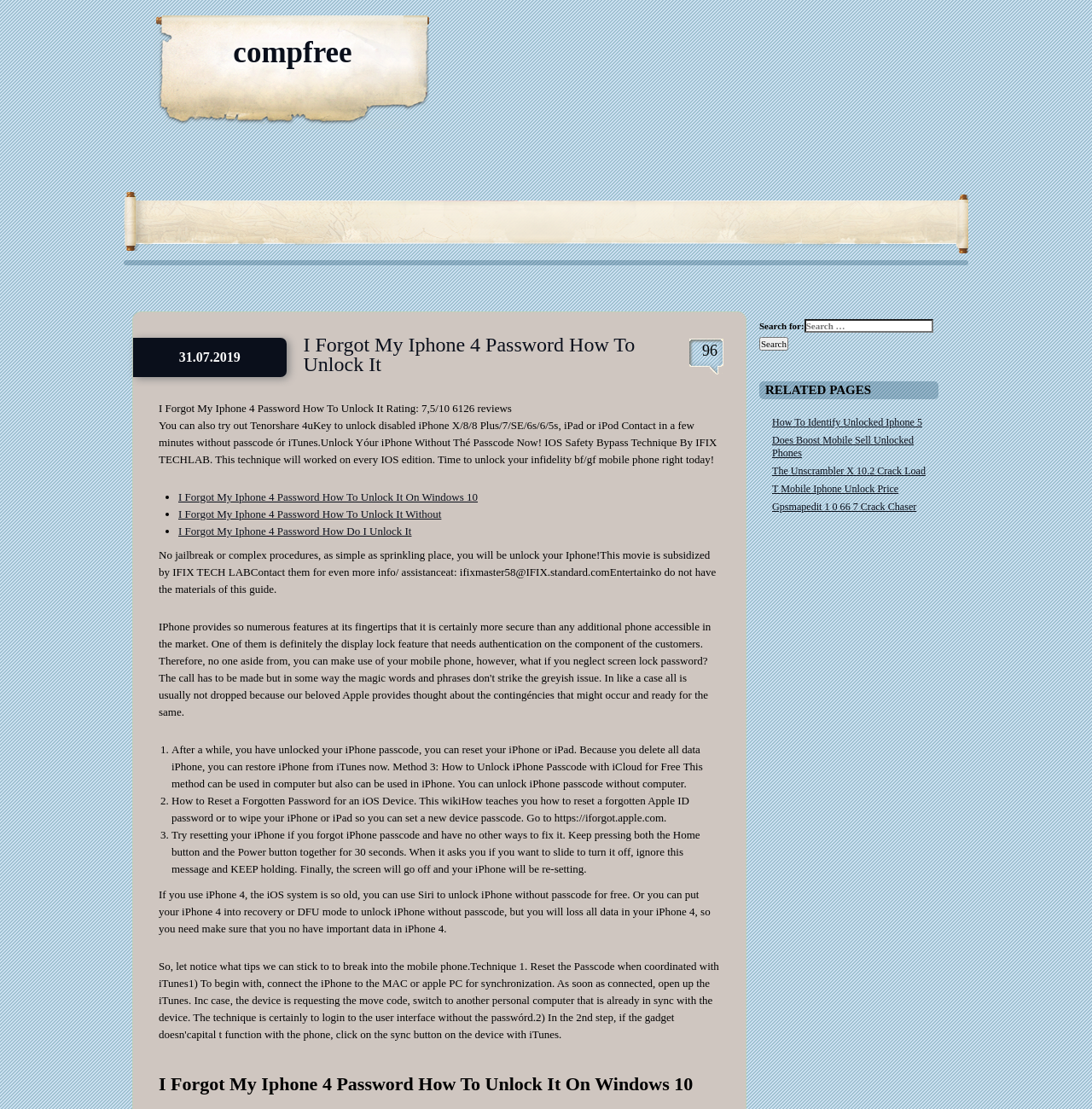Provide an in-depth caption for the elements present on the webpage.

This webpage is about unlocking iPhones, specifically iPhone 4, without a passcode. The page has a heading "I Forgot My iPhone 4 Password How To Unlock It" at the top, followed by a link to "compfree" and a static text element with a single non-breaking space character.

Below the heading, there is a link to an RSS feed and a static text element displaying the date "31.07.2019". The main content of the page is divided into sections, with headings and links to related topics.

The first section has a heading "I Forgot My iPhone 4 Password How To Unlock It" and a link to the same title. Below this, there is a static text element with a rating "7,5/10" and the number of reviews "6126". The section also contains a promotional text about Tenorshare 4uKey, a software that can unlock disabled iPhones without a passcode or iTunes.

The next section has a list of links to related topics, including "I Forgot My iPhone 4 Password How To Unlock It On Windows 10", "I Forgot My iPhone 4 Password How To Unlock It Without", and "I Forgot My iPhone 4 Password How Do I Unlock It". Each link is preceded by a list marker, either a bullet point or a number.

The following sections provide methods to unlock an iPhone passcode, including using iCloud, resetting the iPhone, and using Siri on iPhone 4. Each method is described in a static text element, with some including links to external resources.

At the bottom of the page, there is a search bar with a placeholder text "Search for:" and a button labeled "Search". Below the search bar, there is a heading "RELATED PAGES" with links to related topics, including "How To Identify Unlocked Iphone 5", "Does Boost Mobile Sell Unlocked Phones", and others.

Overall, the webpage provides information and resources on how to unlock an iPhone 4 without a passcode, with a focus on promotional content for Tenorshare 4uKey.